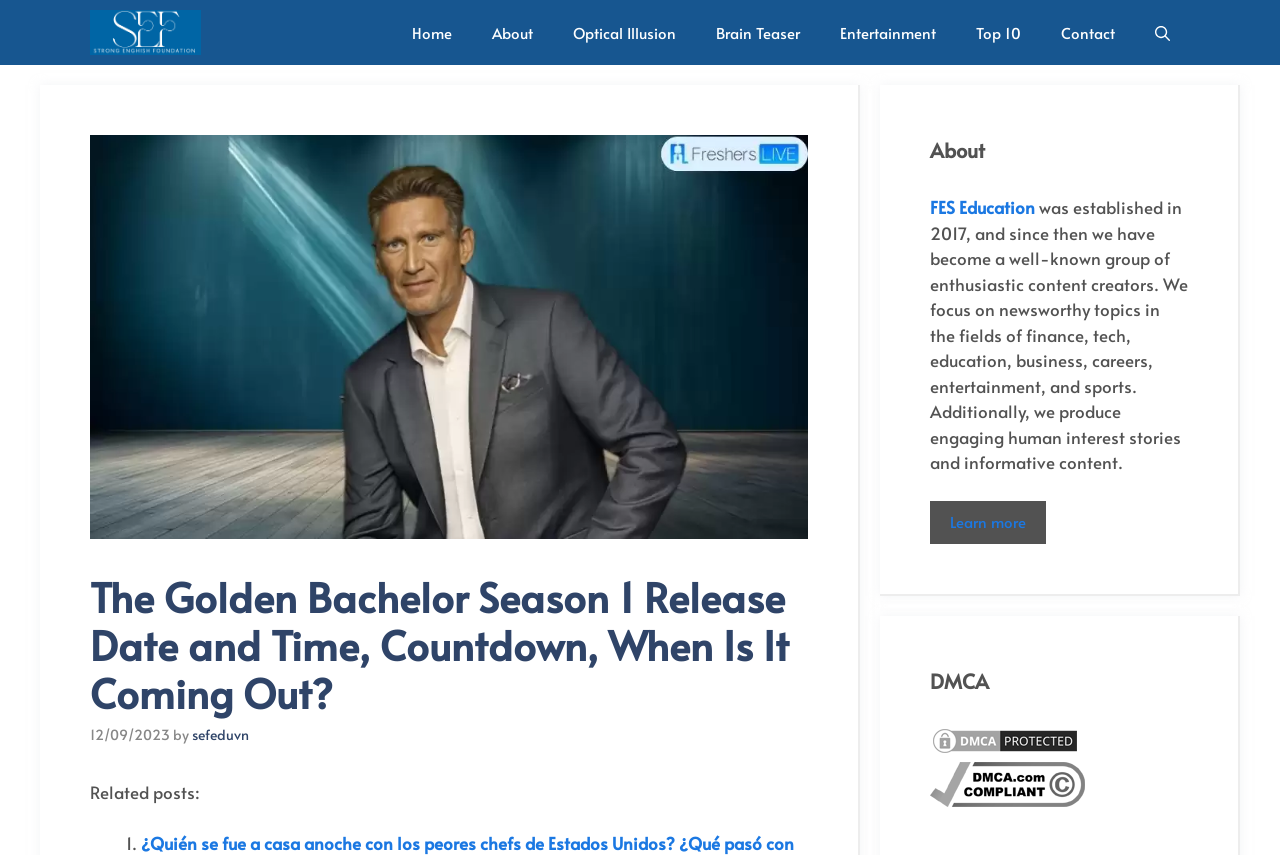Using the webpage screenshot, locate the HTML element that fits the following description and provide its bounding box: "title="DMCA.com Protection Status"".

[0.727, 0.861, 0.844, 0.889]